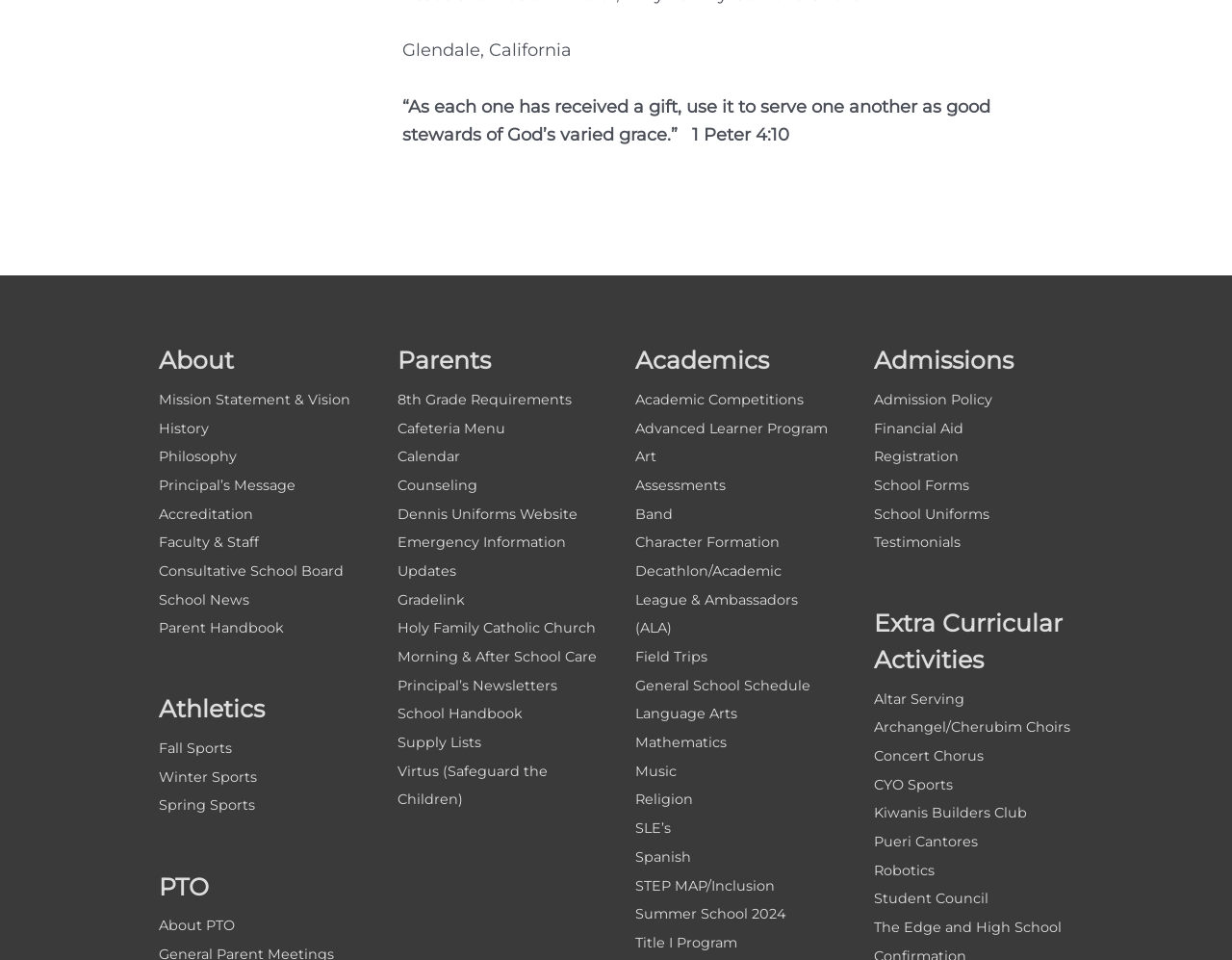Identify the bounding box coordinates for the UI element that matches this description: "Cummins original parts".

None